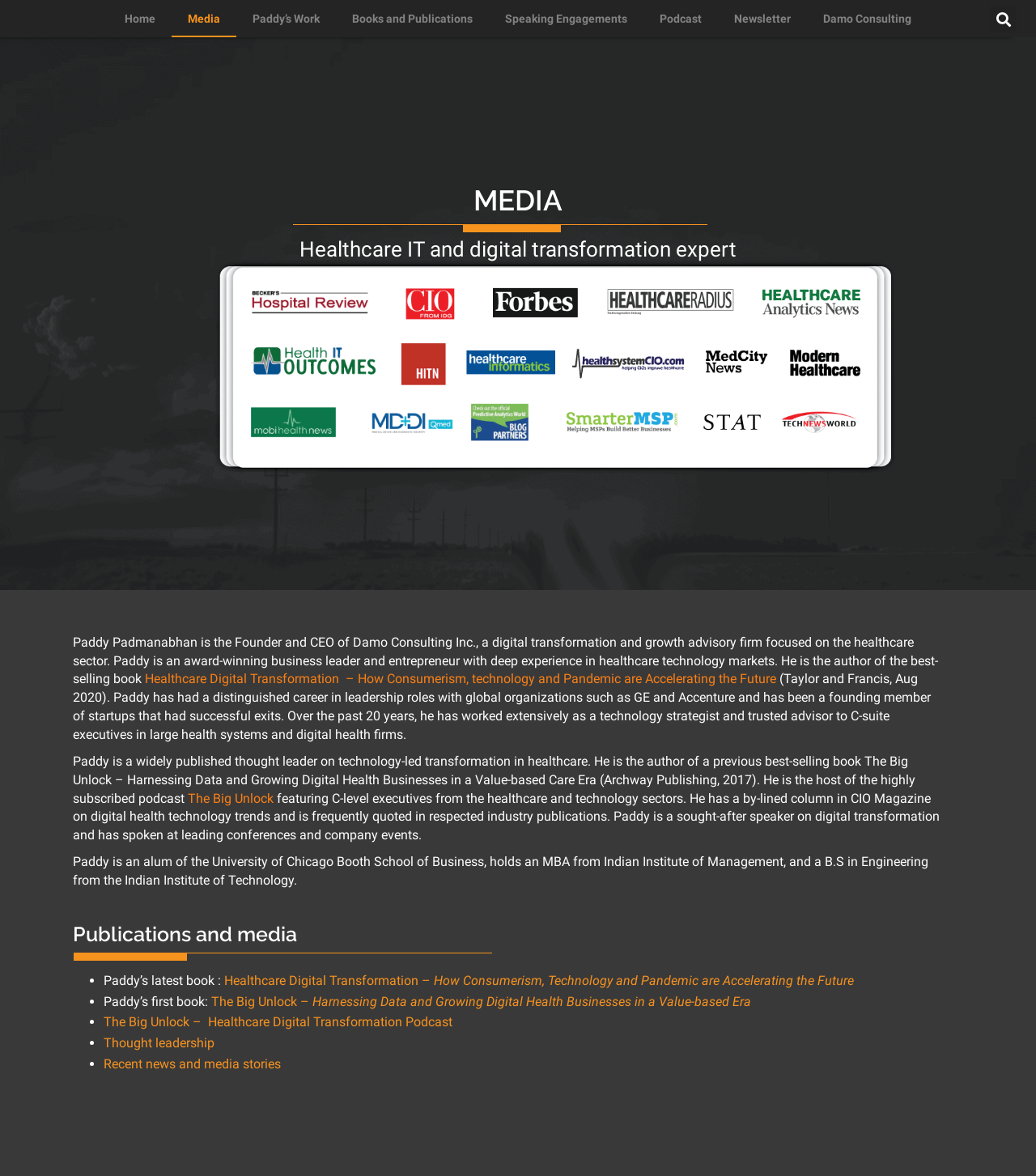Please provide a comprehensive response to the question below by analyzing the image: 
What is the topic of Paddy Padmanabhan's podcast?

From the webpage, we can see that Paddy Padmanabhan hosts a podcast featuring C-level executives from the healthcare and technology sectors, and he has a by-lined column in CIO Magazine on digital health technology trends. This information is available in the static text elements.